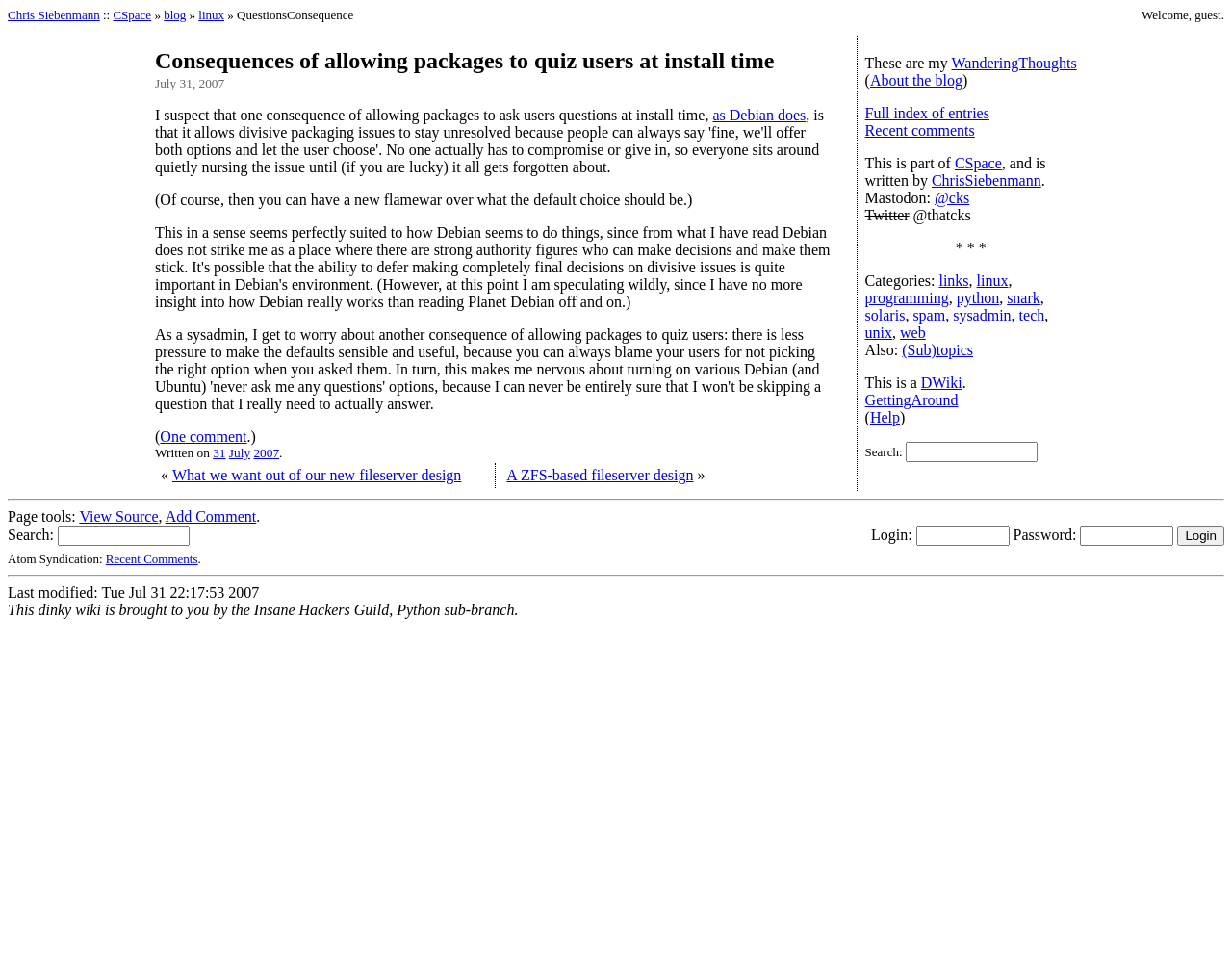Locate the bounding box coordinates of the clickable region necessary to complete the following instruction: "Search for something". Provide the coordinates in the format of four float numbers between 0 and 1, i.e., [left, top, right, bottom].

[0.735, 0.451, 0.842, 0.472]